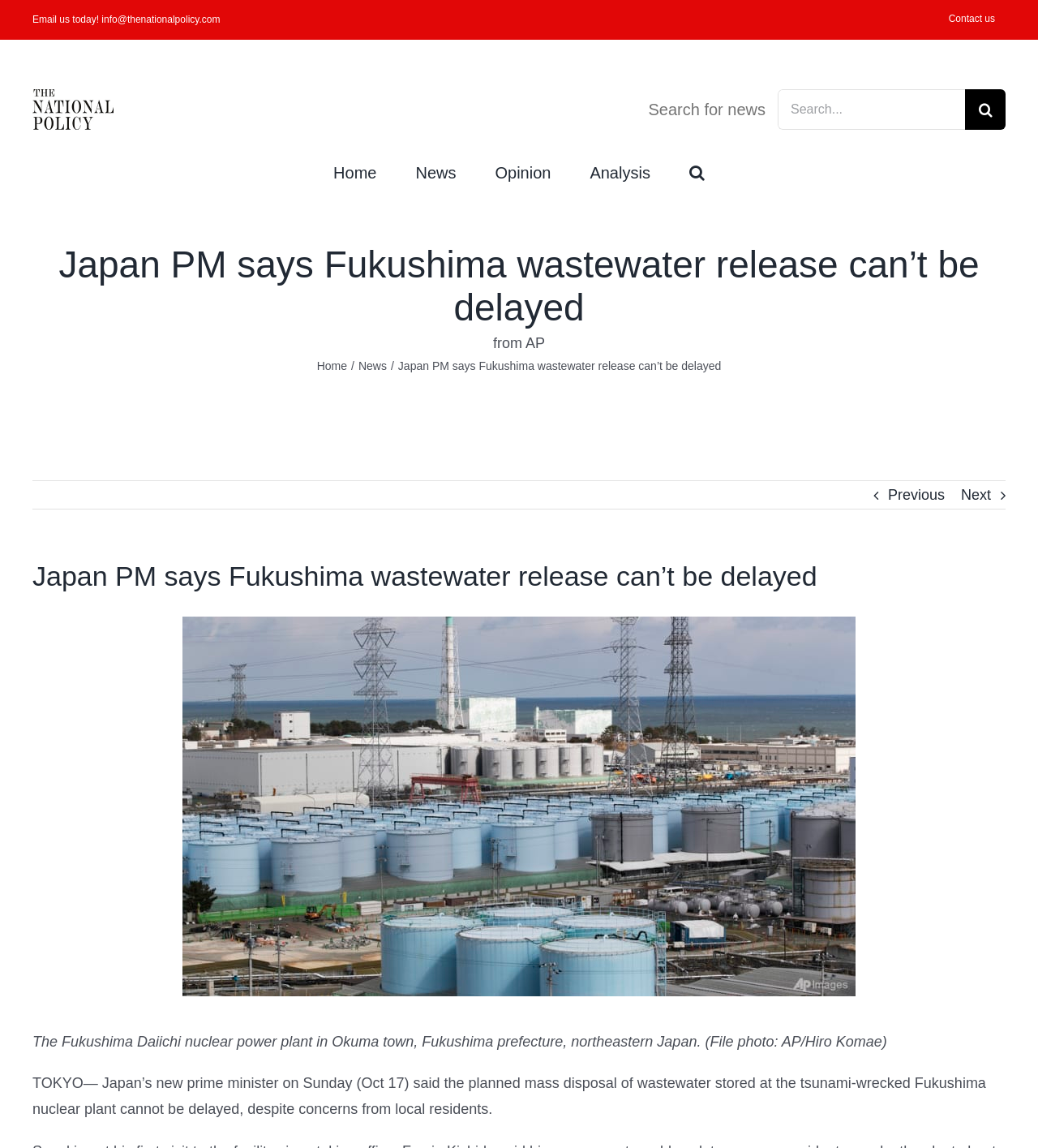Find and provide the bounding box coordinates for the UI element described with: "Contact us".

[0.904, 0.0, 0.969, 0.034]